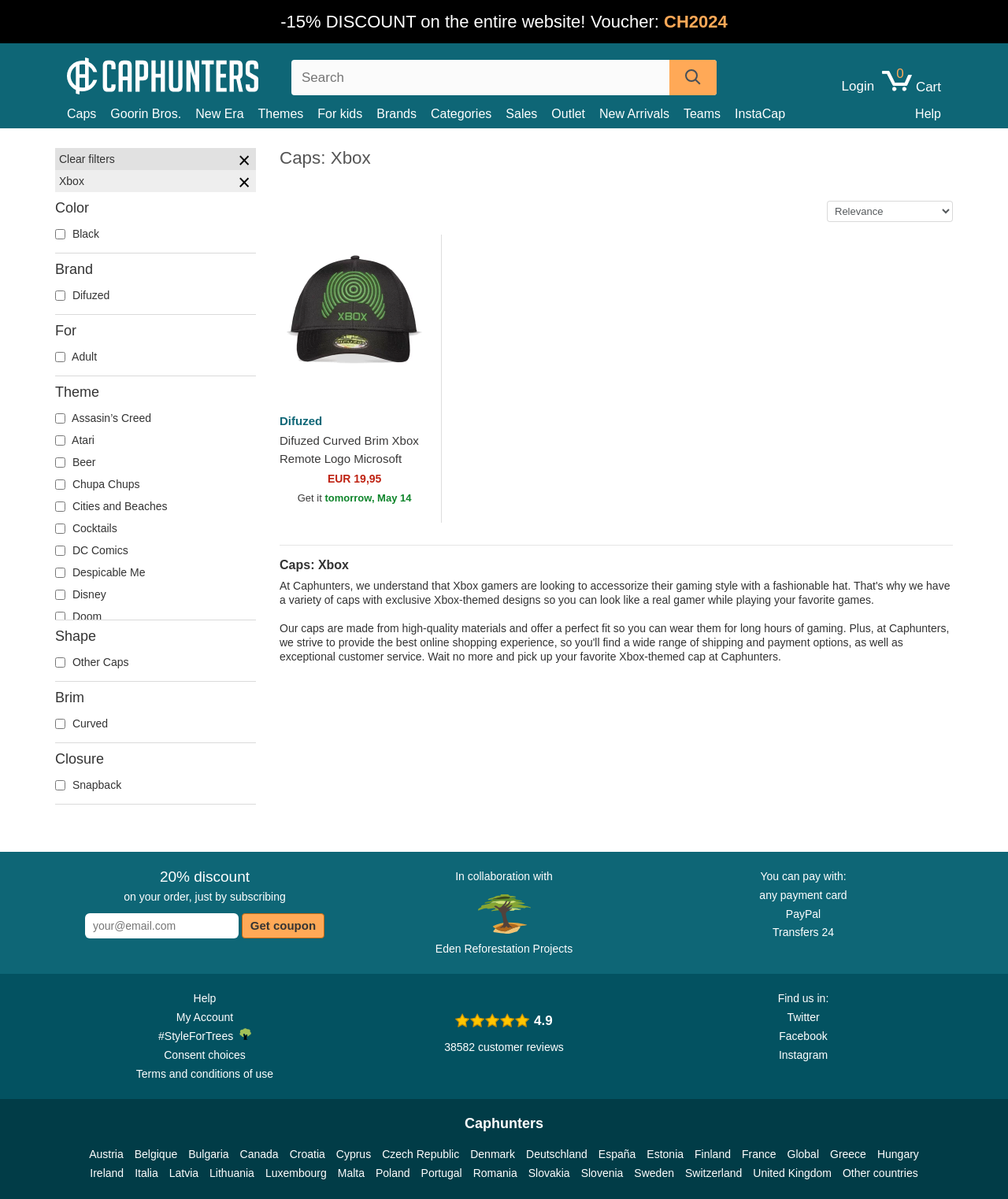What is the discount on the entire website?
From the image, respond with a single word or phrase.

-15% DISCOUNT